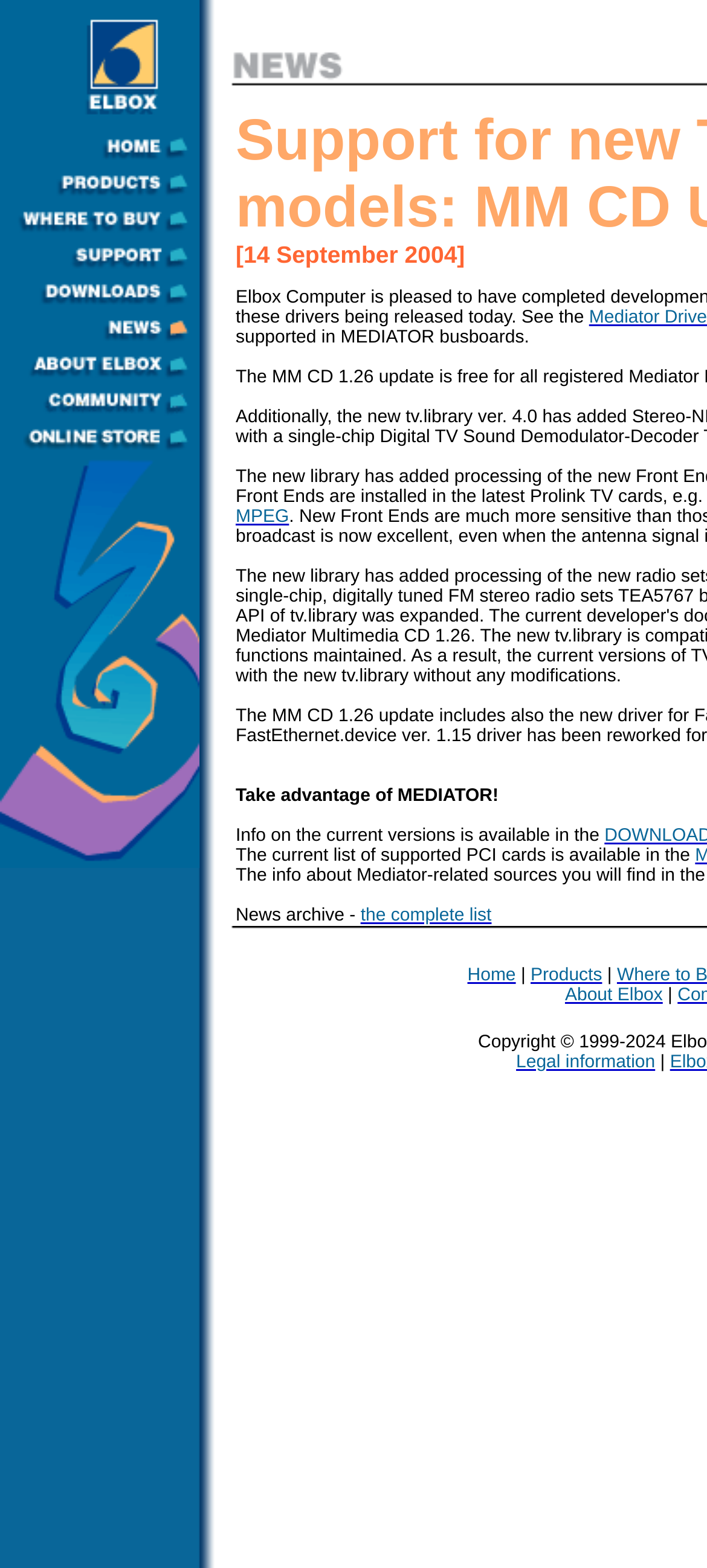Describe in detail what you see on the webpage.

The webpage is divided into several sections. At the top, there is a navigation menu with 9 tabs, including "HOME", "PRODUCTS", "BUY", "SUPPORT", "DOWNLOADS", "NEWS", "ABOUT ELBOX", "COMMUNITY", and "ELBOX ONLINE STORE". Each tab has an associated image. Below the navigation menu, there is a large image that spans the width of the page.

On the left side of the page, there is a section with a heading "Take advantage of MEDIATOR!" followed by three paragraphs of text. The first paragraph provides information on the current versions of MEDIATOR, the second paragraph lists the supported PCI cards, and the third paragraph mentions a news archive.

On the right side of the page, there are several links, including "Home", "Products", "About Elbox", and "Legal information", separated by vertical lines. These links are likely to other pages on the website.

Overall, the webpage appears to be the homepage of a website that sells products related to Amiga computers, and provides information on the company and its products.